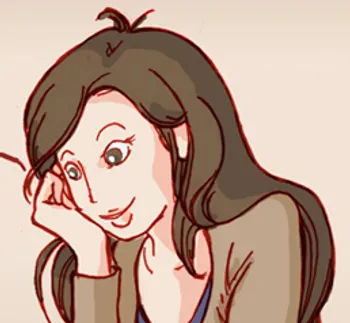Thoroughly describe everything you see in the image.

The image features a thoughtful woman with long, flowing hair, resting her chin on her hand. She wears a casual, cozy cardigan and has an expression that conveys curiosity or delight, suggesting she is engaged with something interesting or enjoyable. This charming illustration captures a moment of reflection or contemplation, inviting viewers to share in her emotional state. The background is subtle, allowing her expression and demeanor to take center stage.